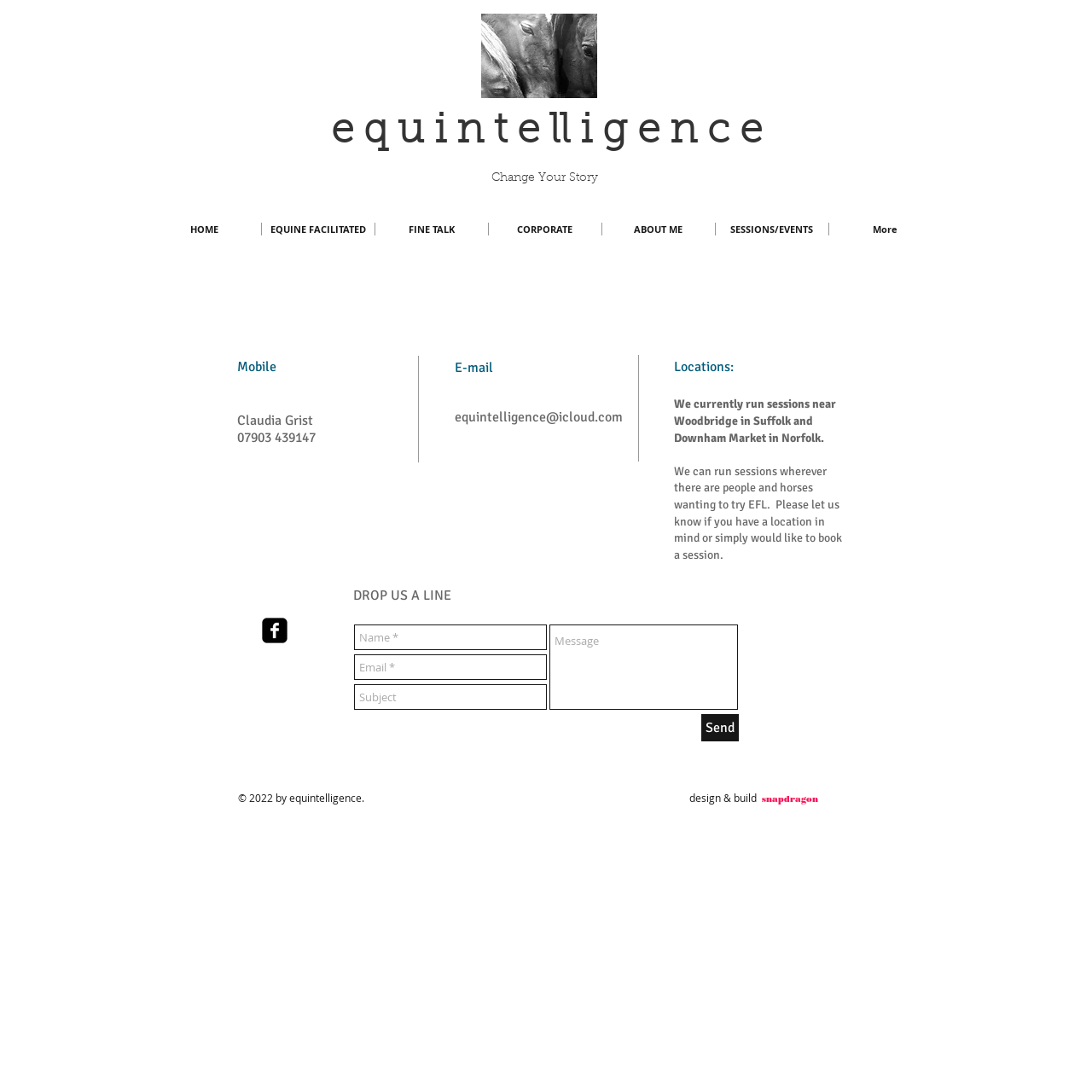Pinpoint the bounding box coordinates of the clickable element to carry out the following instruction: "Click the Send button."

[0.642, 0.654, 0.677, 0.679]